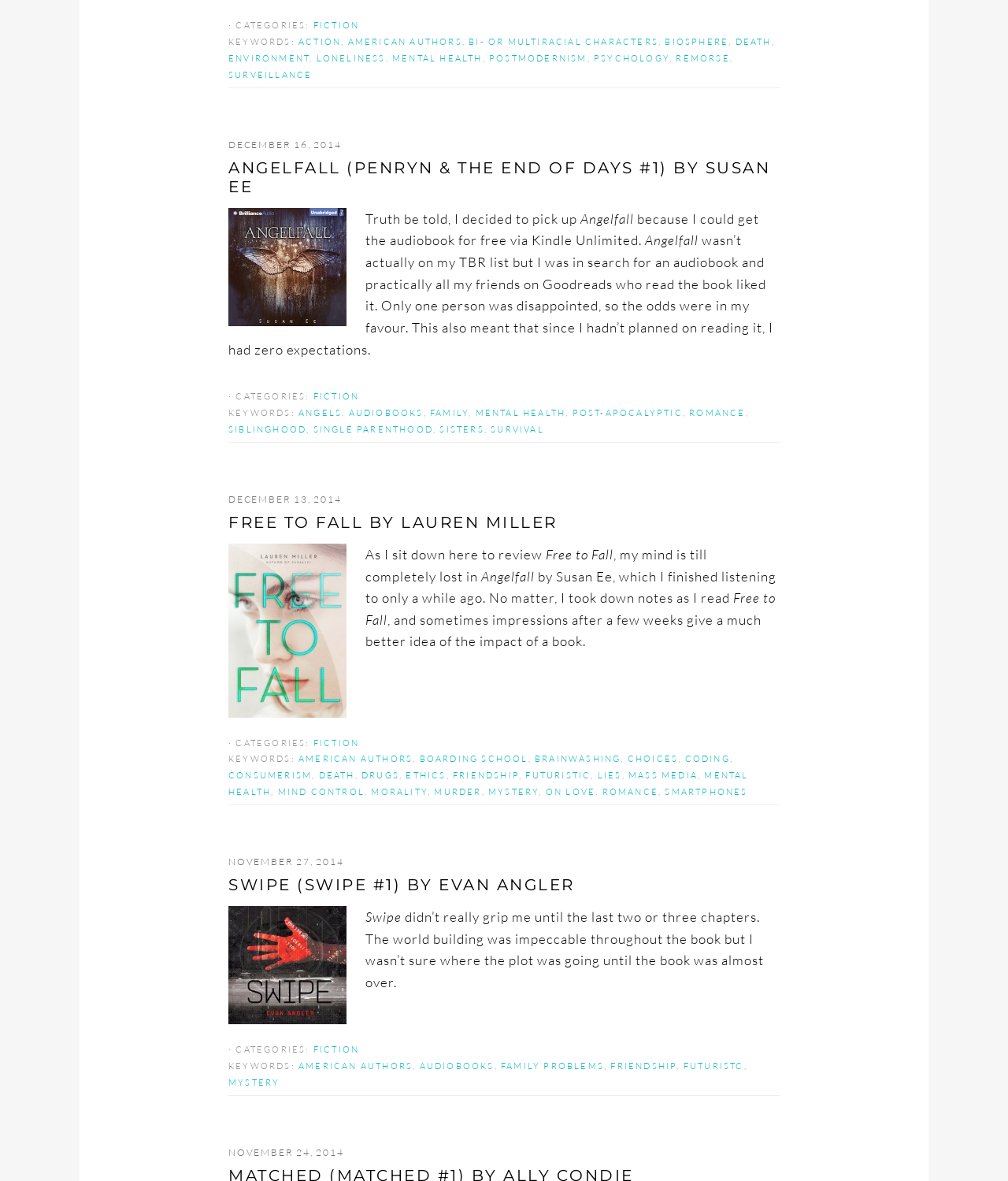Please specify the bounding box coordinates in the format (top-left x, top-left y, bottom-right x, bottom-right y), with values ranging from 0 to 1. Identify the bounding box for the UI component described as follows: choices

[0.623, 0.638, 0.673, 0.647]